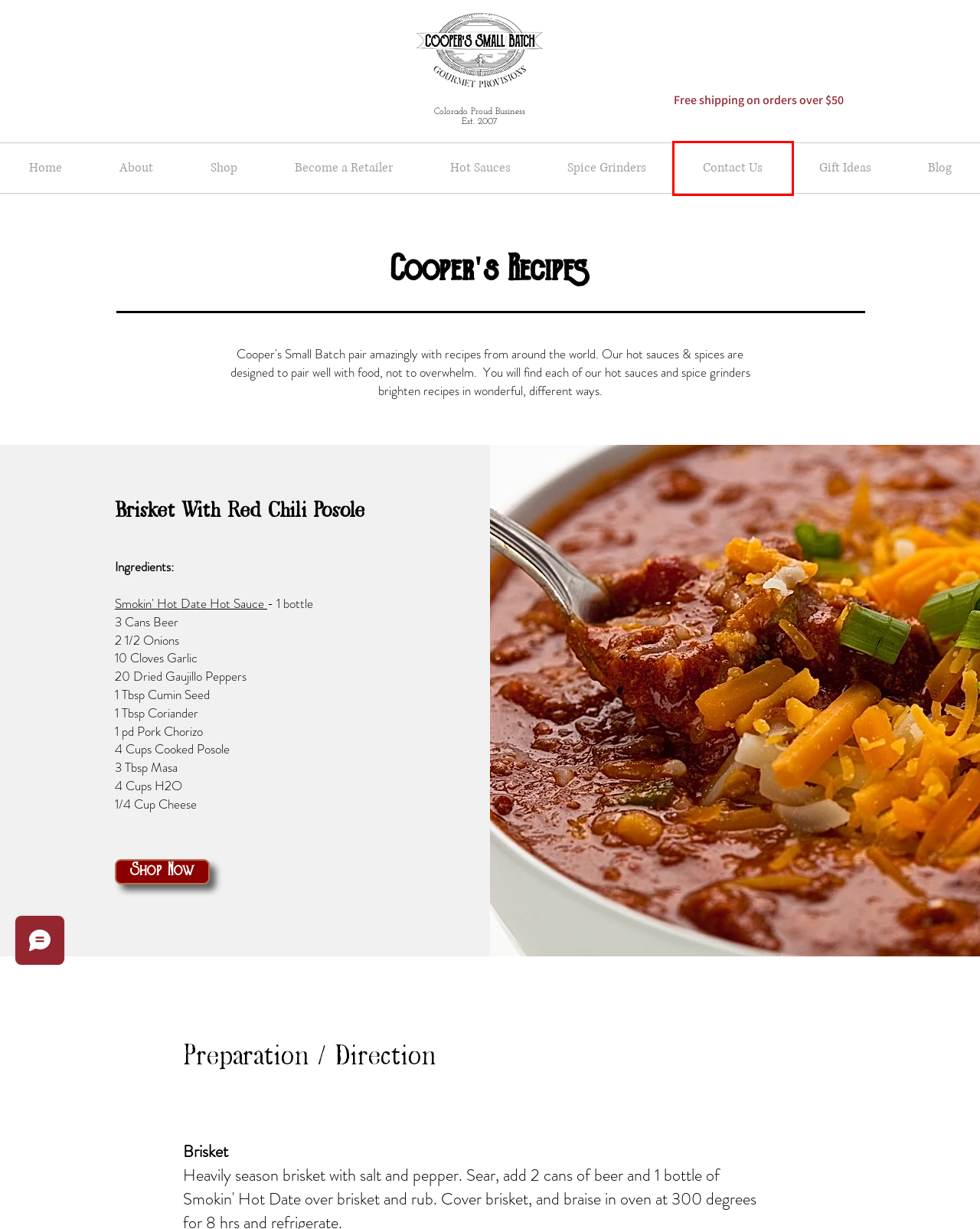Given a screenshot of a webpage with a red bounding box, please pick the webpage description that best fits the new webpage after clicking the element inside the bounding box. Here are the candidates:
A. Cooper's Small Batch| Spice Grinder, Denver, CO
B. Cooper's Small Batch | Become a retailer
C. Colorado Hot Sauce Blog | Cooper's Small Batch Hot Sauce
D. Terms & Conditions | Cooper's Small Batch
E. Cooper's Small Batch | Hot Sauce, Denver, CO
F. Contact Cooper's Small Batch Hot Sauce
G. Gift Ideas | Cooper's Small Batch
H. Cooper's Small Batch | Shop Hot Sauce, Denver, CO

F